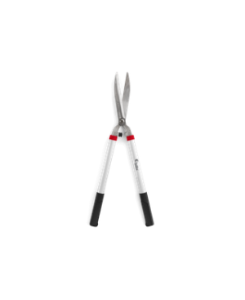Provide a comprehensive description of the image.

The image features a pair of hedge shears, prominently designed for precise trimming and manicuring tasks in landscaping. The shears are constructed with high-carbon steel blades, which are known for their durability and ability to deliver clean cuts. The lightweight design of the tool is complemented by drop-forged aluminum handles, providing an ergonomic grip that ensures comfort during extended use. These features make the hedge shears ideal for anyone looking to maintain their garden or landscape with ease. The product is part of a selection that includes various other gardening tools, each designed to cater to different needs in horticulture.